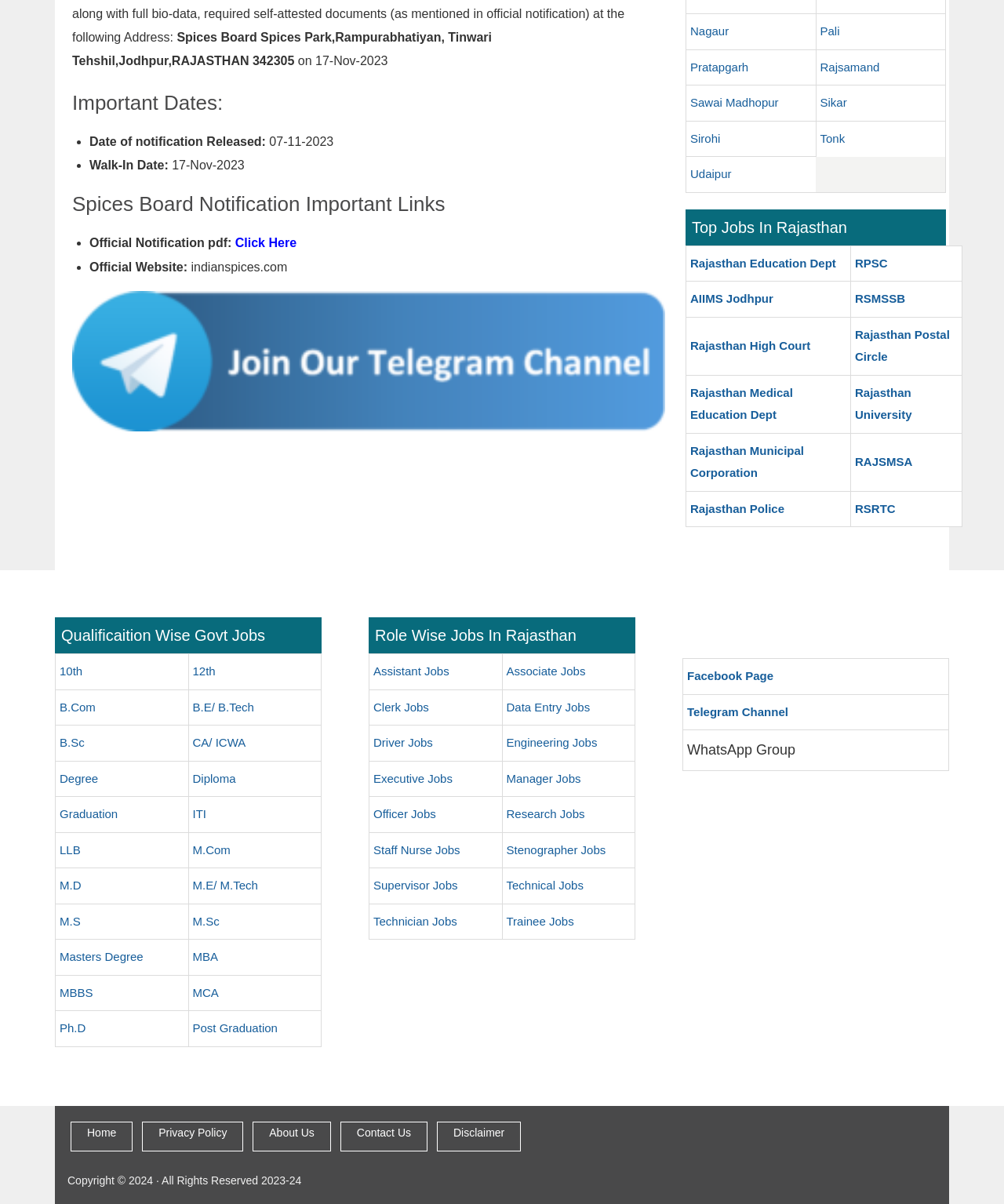What is the date of notification released?
From the screenshot, supply a one-word or short-phrase answer.

07-11-2023